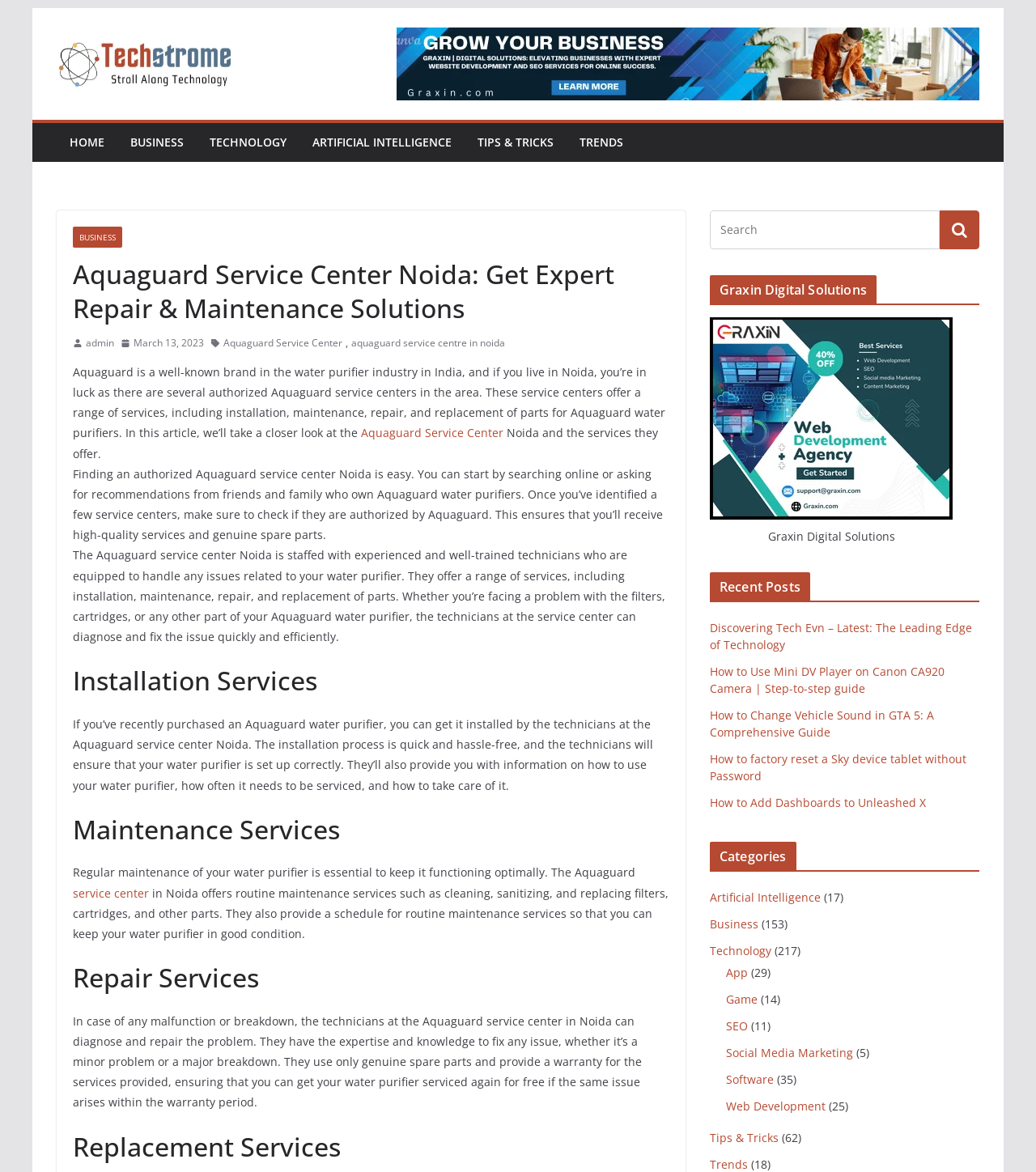What is the name of the service center?
Answer the question with just one word or phrase using the image.

Aquaguard Service Center Noida